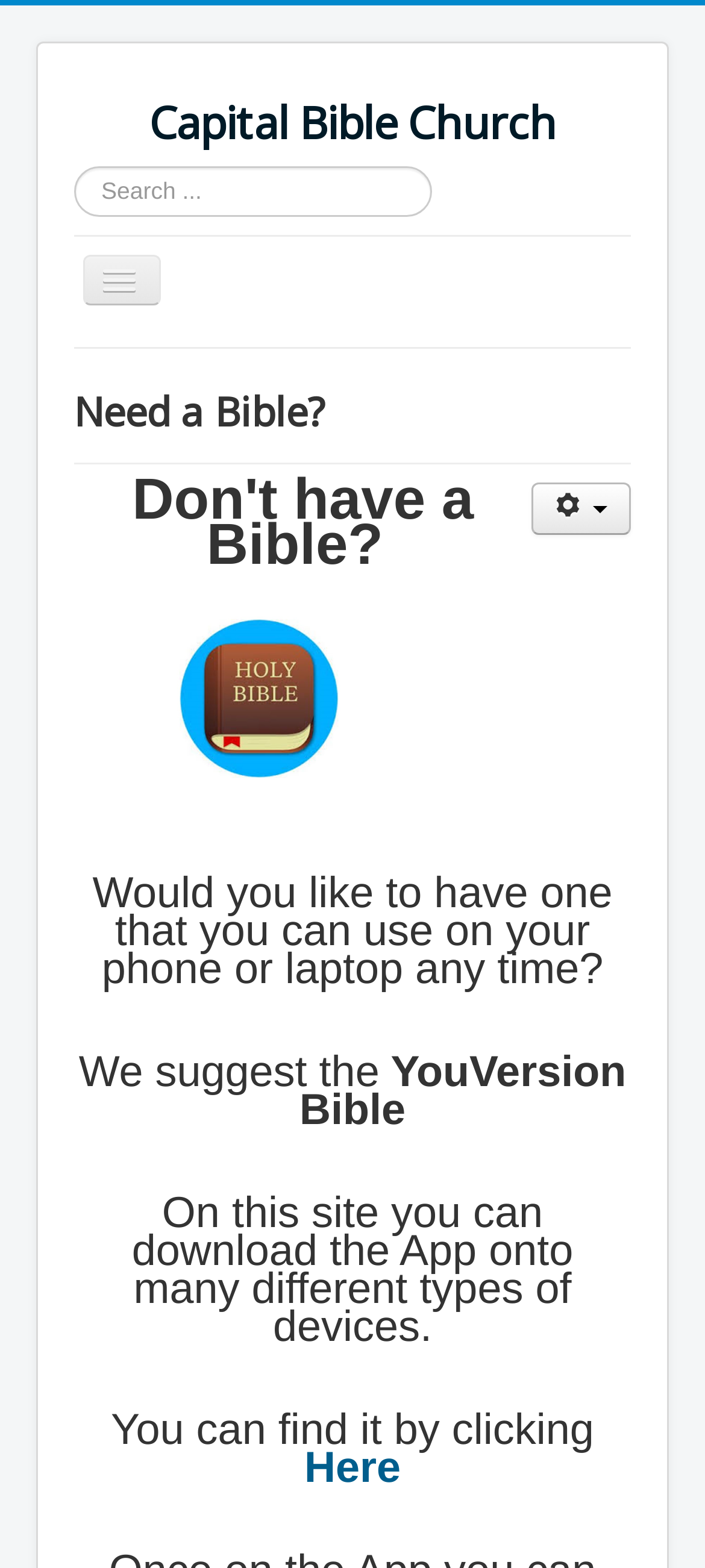Please indicate the bounding box coordinates for the clickable area to complete the following task: "Browse Top 5 Places To Buy Hublot Replica Watches 2020". The coordinates should be specified as four float numbers between 0 and 1, i.e., [left, top, right, bottom].

None